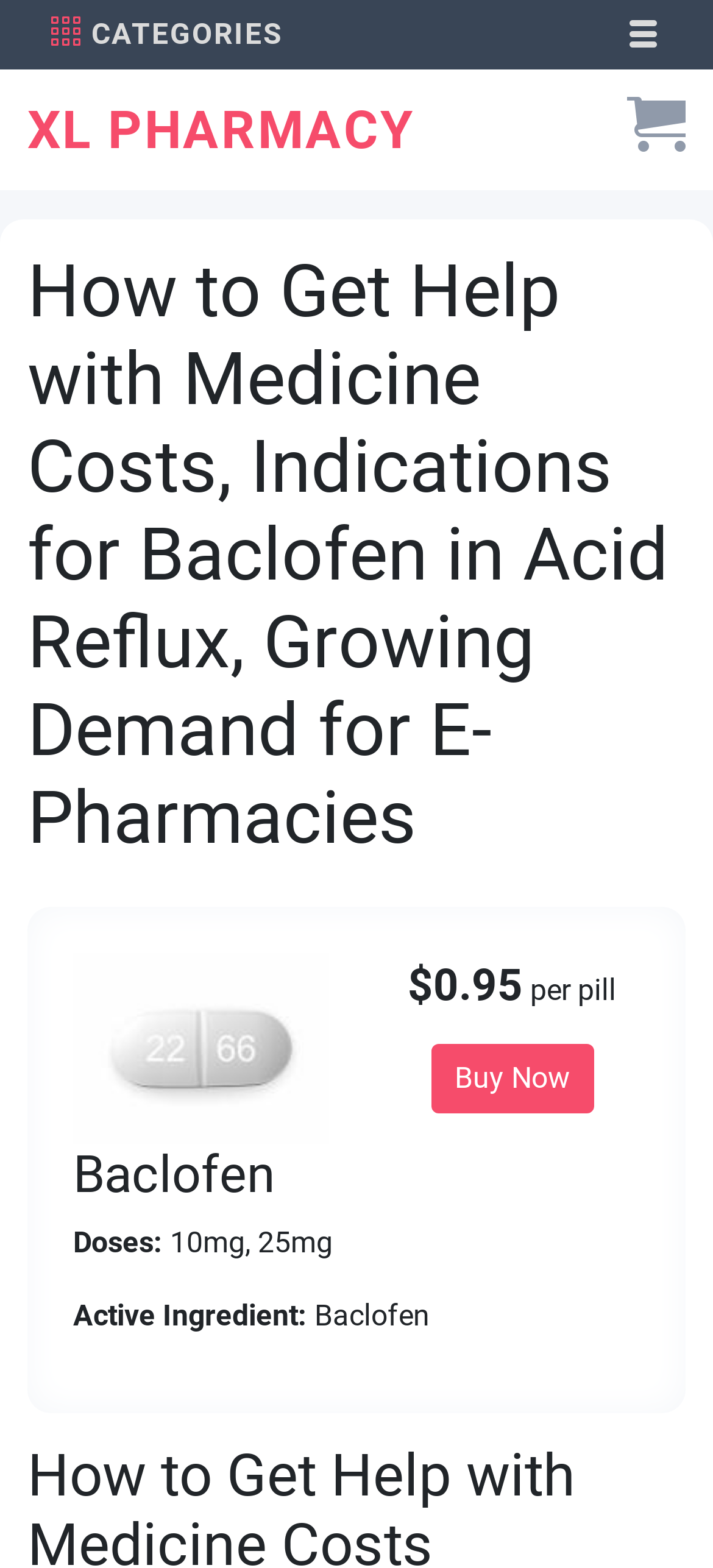Articulate a detailed summary of the webpage's content and design.

The webpage appears to be an e-pharmacy website, with a focus on providing information about medicine costs and related topics. At the top left corner, there is a link to "CATEGORIES" and a button to "Toggle navigation". Next to the navigation button, there is a link to "XL PHARMACY". 

On the top center of the page, there is a heading that matches the meta description, which summarizes the content of the page. Below the heading, there is an image related to Baclofen, a medication for acid reflux. 

To the right of the image, there are several lines of text providing information about Baclofen, including available doses (10mg, 25mg), the active ingredient, and the price ($0.95 per pill). There is also a "Buy Now" link below the price information.